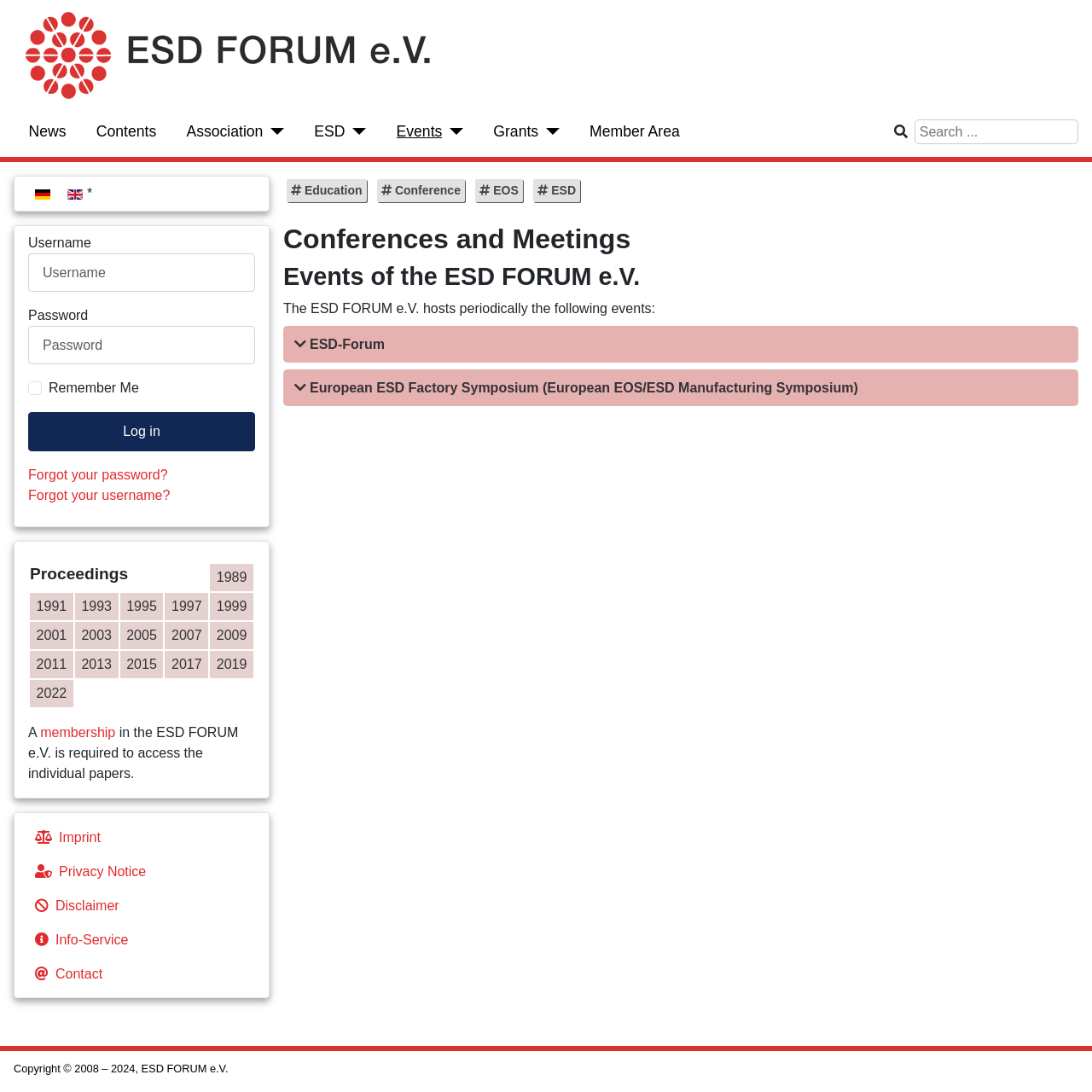Please determine the bounding box coordinates for the element that should be clicked to follow these instructions: "Log in".

[0.026, 0.378, 0.234, 0.413]